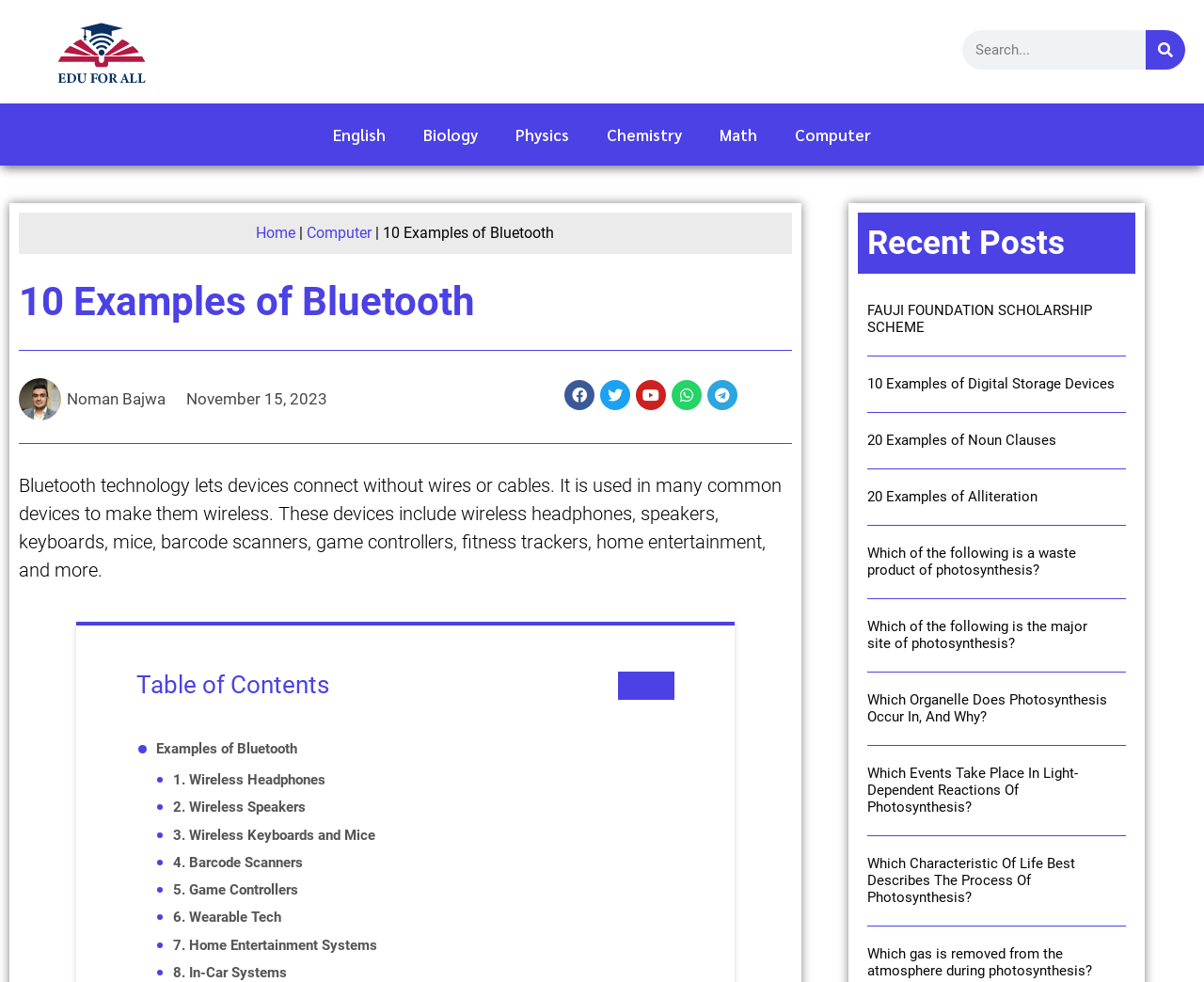Please identify the bounding box coordinates of the element I need to click to follow this instruction: "Go to the home page".

[0.213, 0.228, 0.246, 0.246]